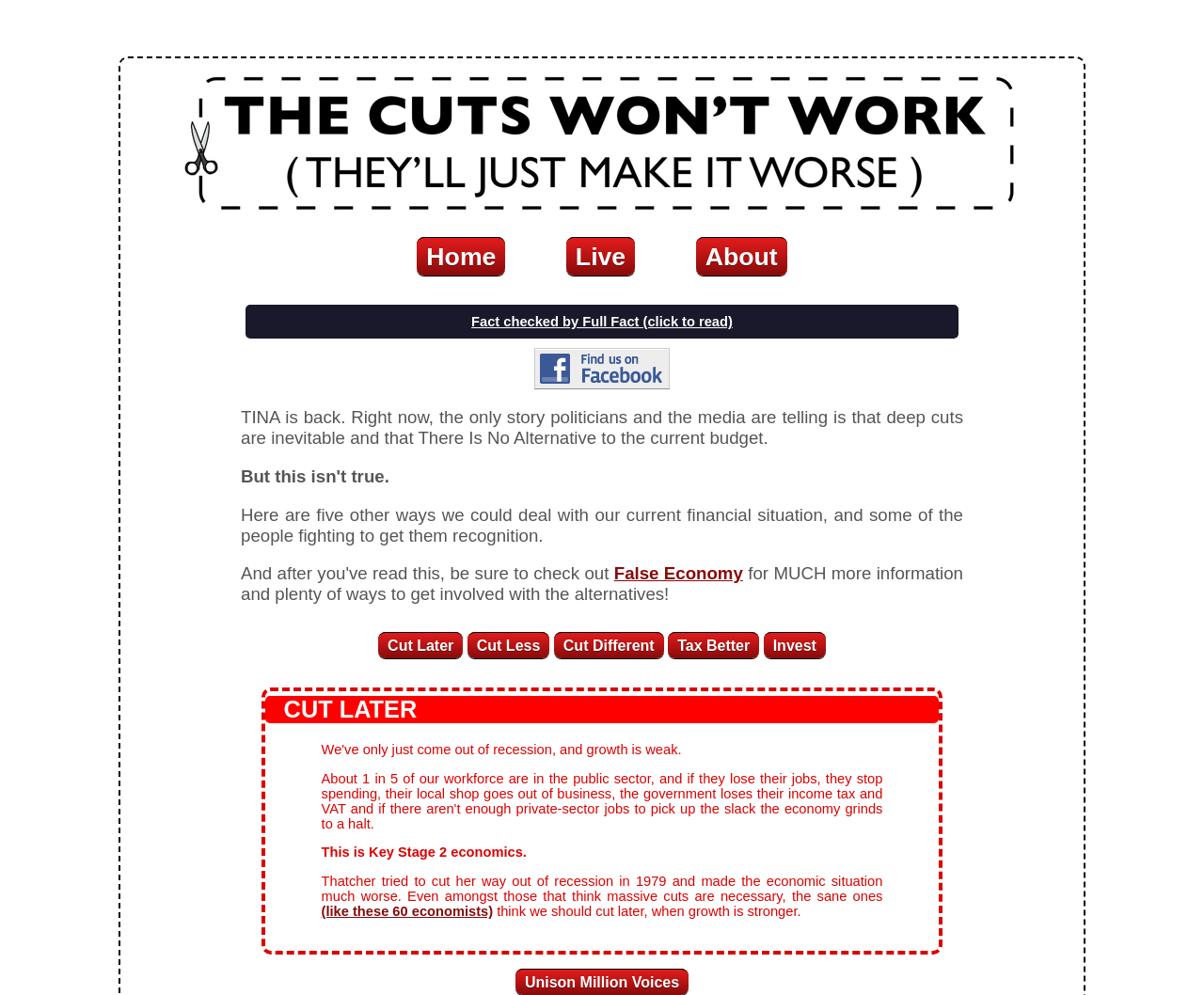What is the purpose of the webpage according to the first paragraph of text?
Please give a detailed and elaborate answer to the question based on the image.

The first paragraph of text on the webpage states that 'TINA is back. Right now, the only story politicians and the media are telling is that deep cuts are inevitable and that There Is No Alternative to the current budget.' This implies that the purpose of the webpage is to present an alternative to the current budget.